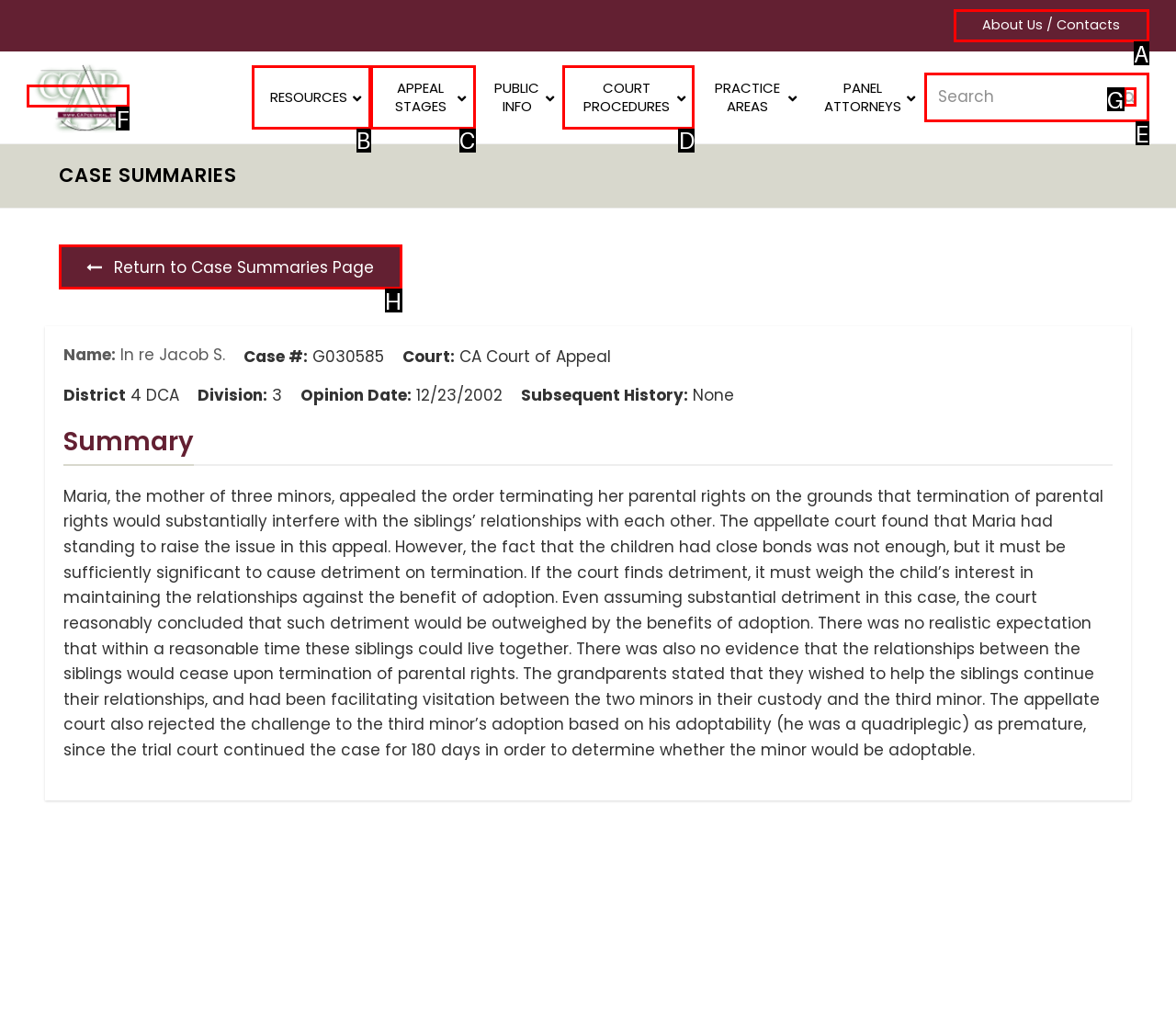Given the instruction: Go to the CCAP homepage, which HTML element should you click on?
Answer with the letter that corresponds to the correct option from the choices available.

F